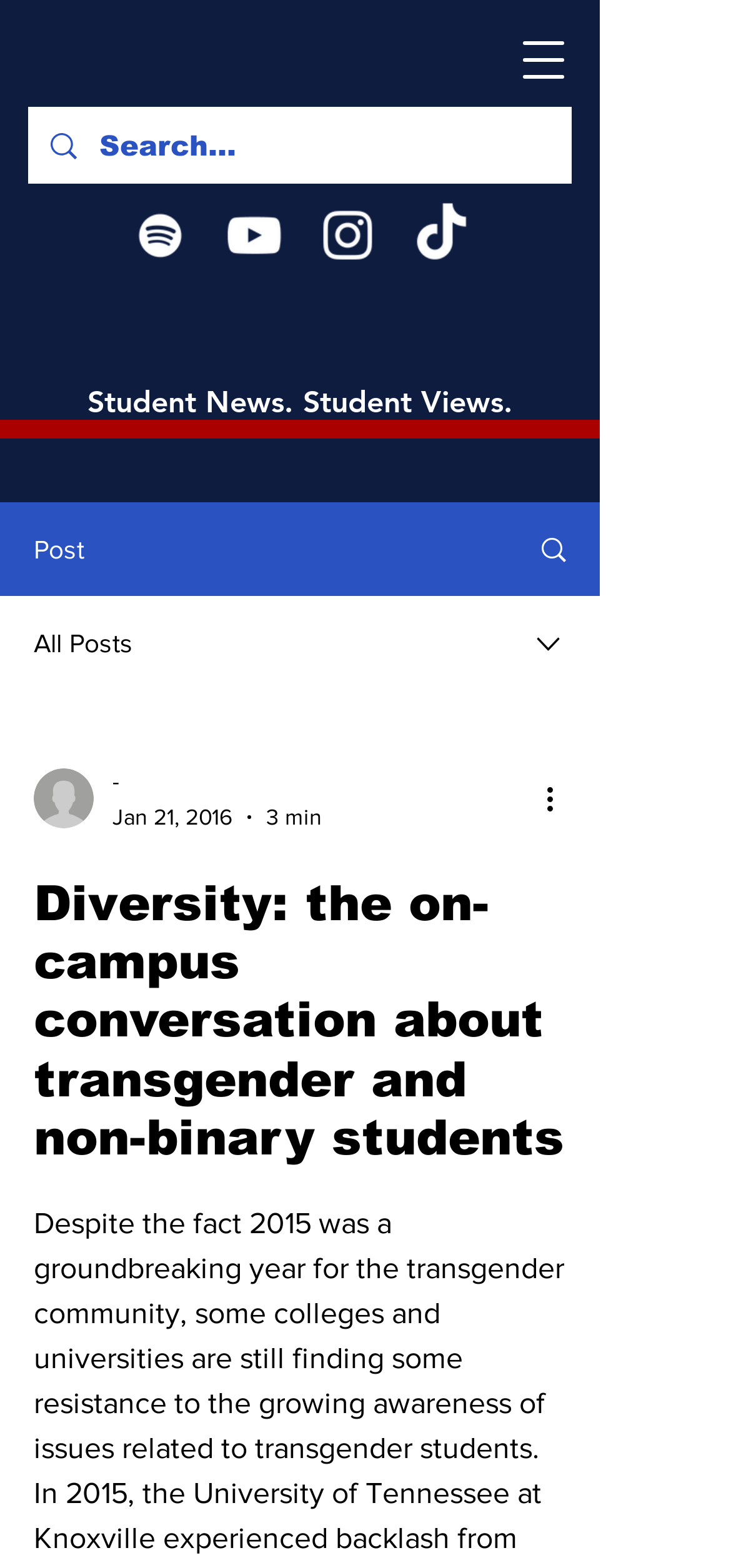Please reply to the following question using a single word or phrase: 
How many social media links are there?

3